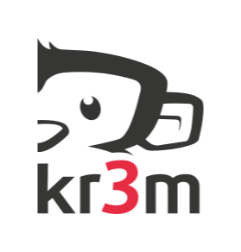Elaborate on all the features and components visible in the image.

The image features a stylized logo that showcases a playful character, likely a monkey or similar animal, wearing glasses. The character's head is depicted in a minimalistic design, complete with a distinct outline and features suggesting friendliness and approachability. Below the character, the text "kr3m" is presented in a modern font, where the "kr" appears in black, and the "3m" is highlighted in a vibrant red. This design blends fun and professionalism, which may reflect the identity of a brand focused on creativity and innovation, possibly in the field of business or technology. The overall composition is engaging and visually appealing, making it a memorable representation of the brand.